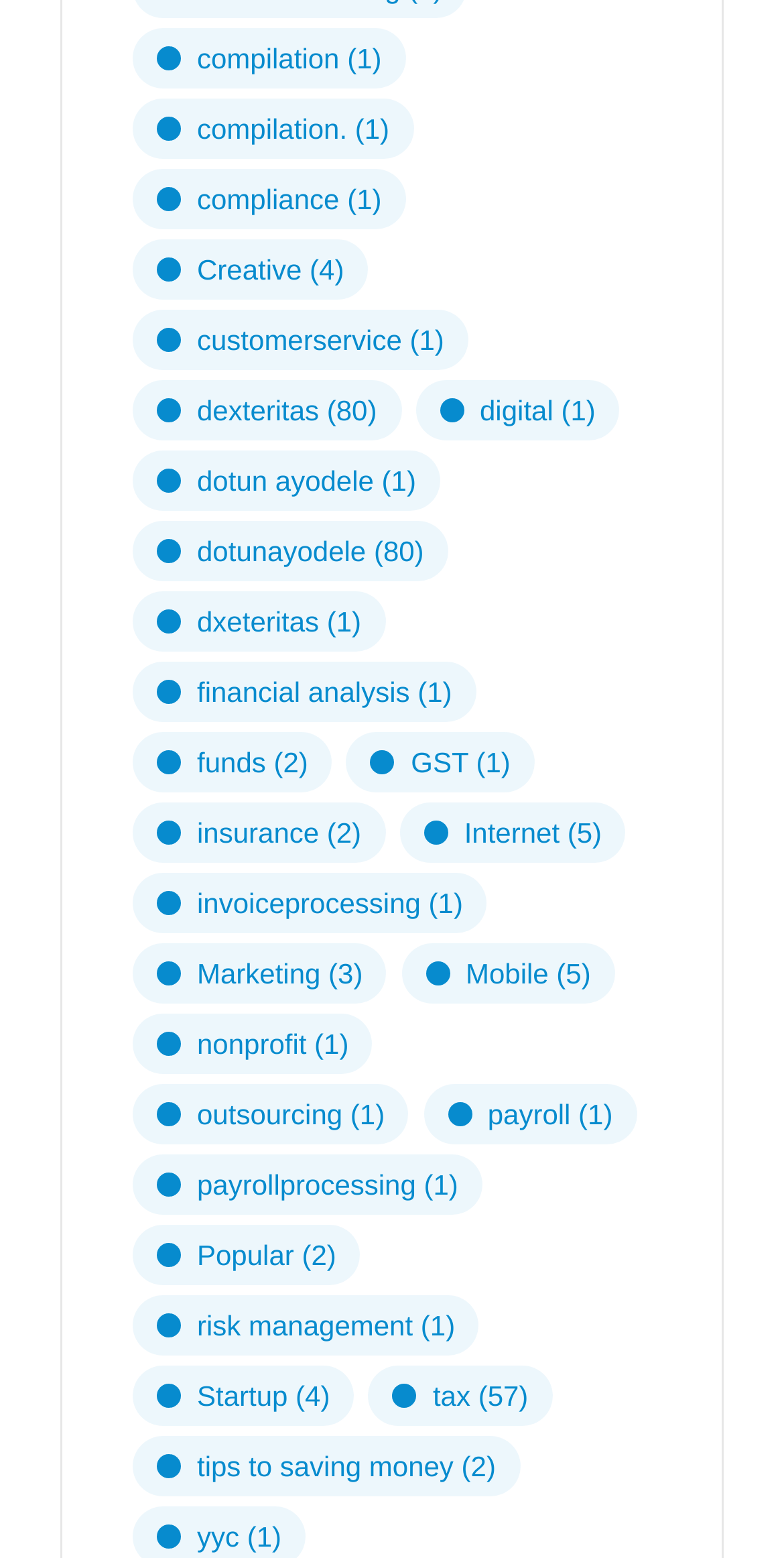Given the element description tips to saving money (2), predict the bounding box coordinates for the UI element in the webpage screenshot. The format should be (top-left x, top-left y, bottom-right x, bottom-right y), and the values should be between 0 and 1.

[0.169, 0.922, 0.663, 0.961]